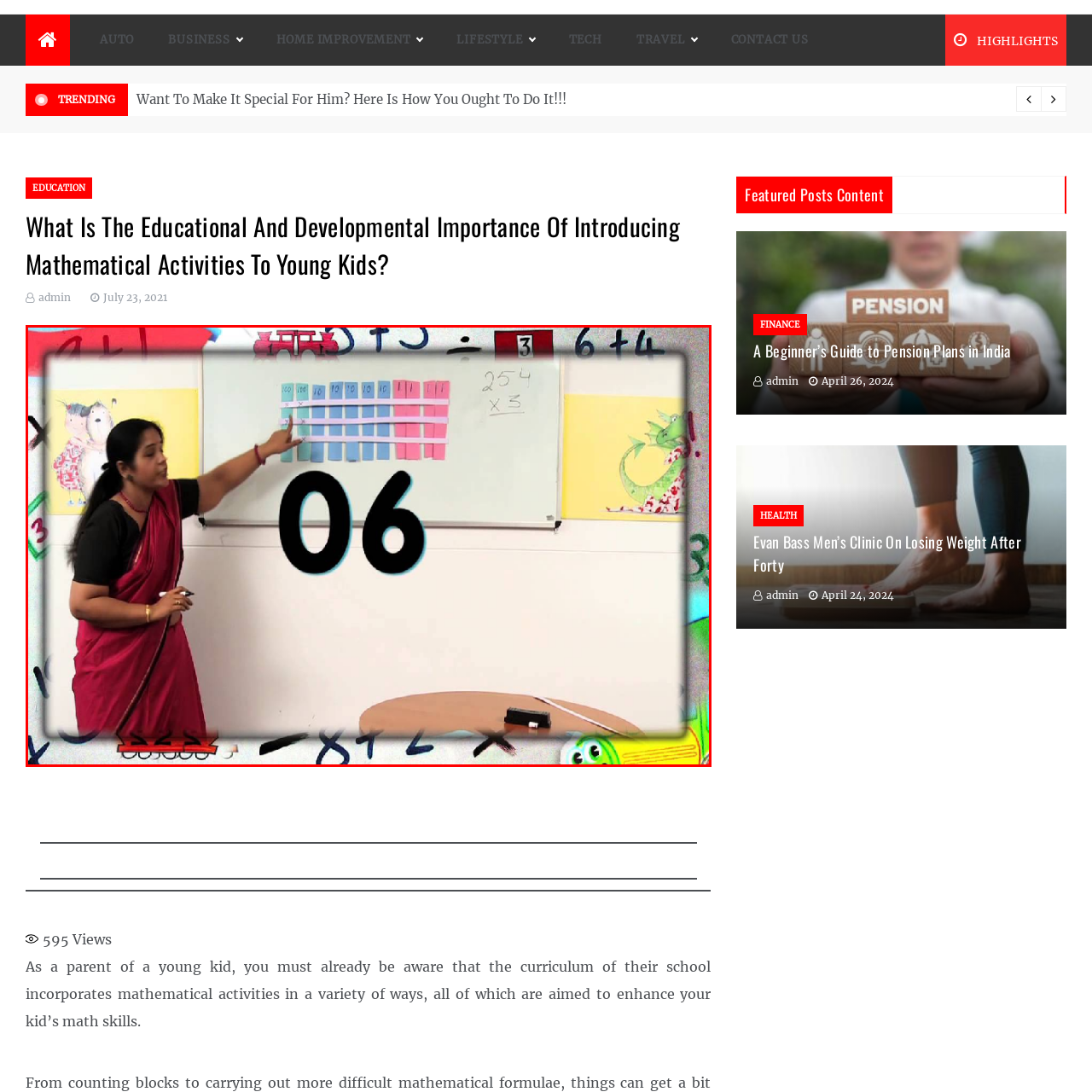What is the purpose of the colorful chart?
Observe the image within the red bounding box and respond to the question with a detailed answer, relying on the image for information.

The colorful chart featuring blocks labeled with quantities is used to aid in the visualization of the multiplication process, helping students to better understand the concept of multiplication and how it works.